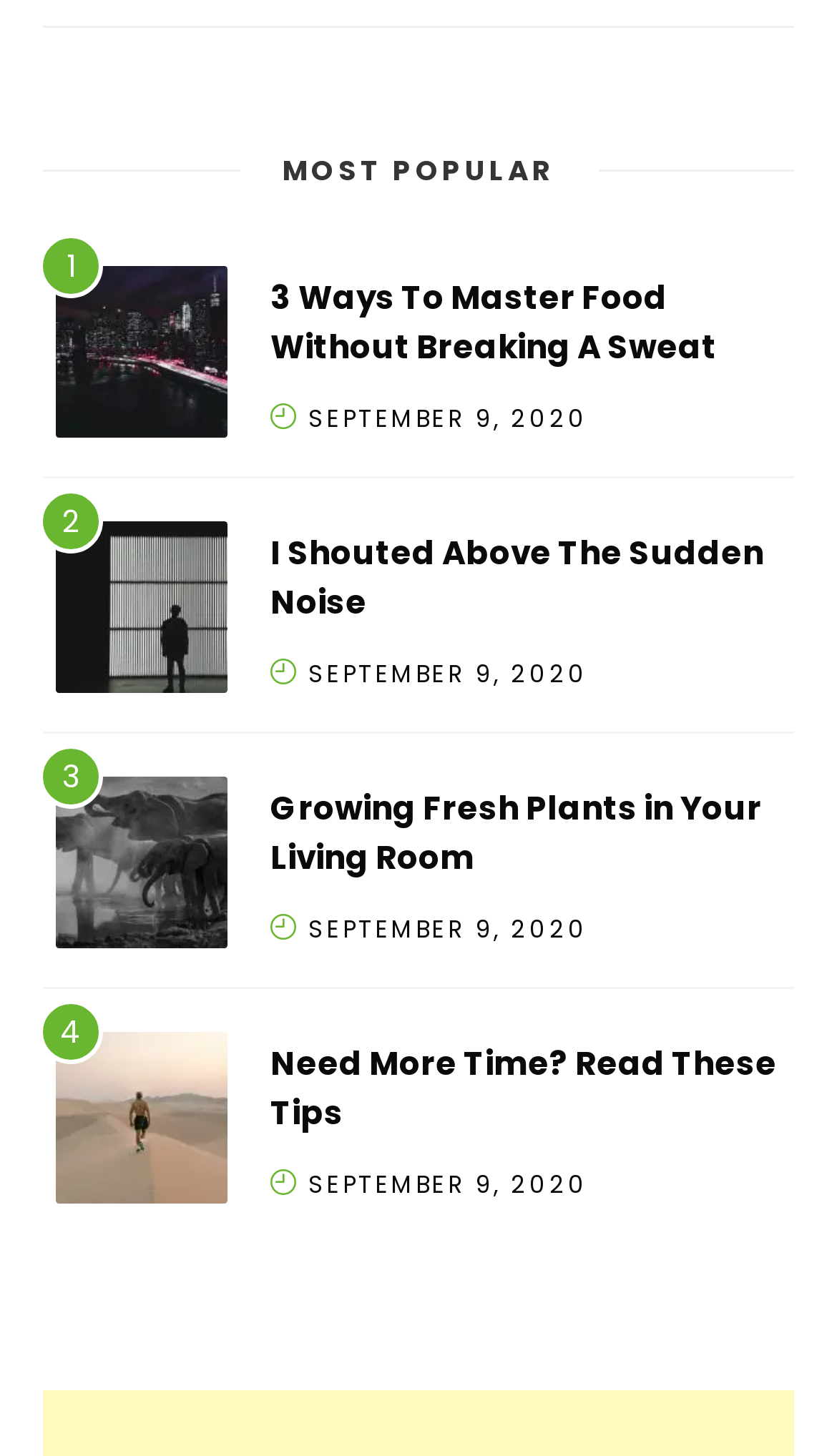How many articles are listed on this page?
Answer the question in as much detail as possible.

I counted the number of article headings on the page, which are '3 Ways To Master Food Without Breaking A Sweat', 'I Shouted Above The Sudden Noise', 'Growing Fresh Plants in Your Living Room', and 'Need More Time? Read These Tips'. There are 4 article headings in total.